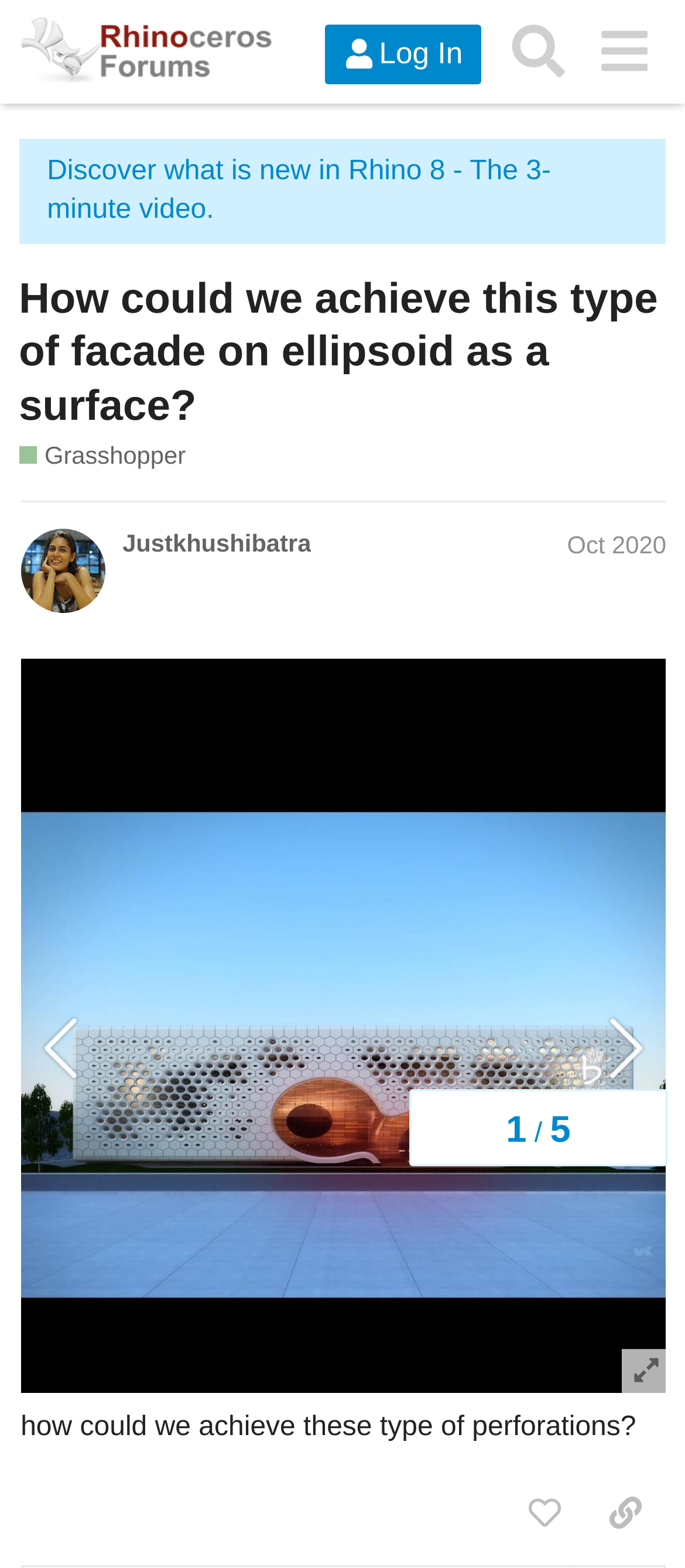Determine the main headline from the webpage and extract its text.

How could we achieve this type of facade on ellipsoid as a surface?